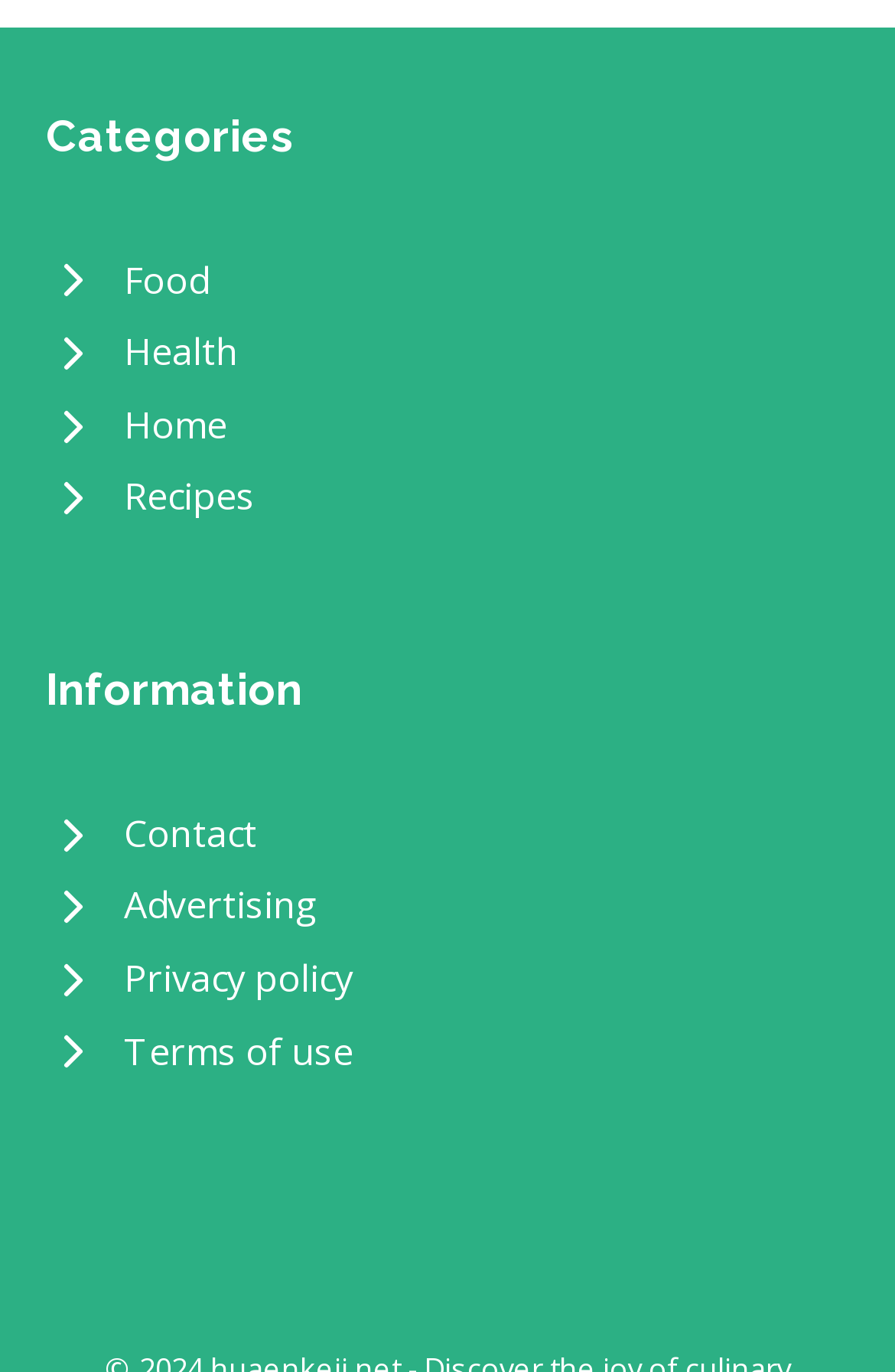Please identify the bounding box coordinates for the region that you need to click to follow this instruction: "Click on Food category".

[0.051, 0.178, 0.949, 0.231]